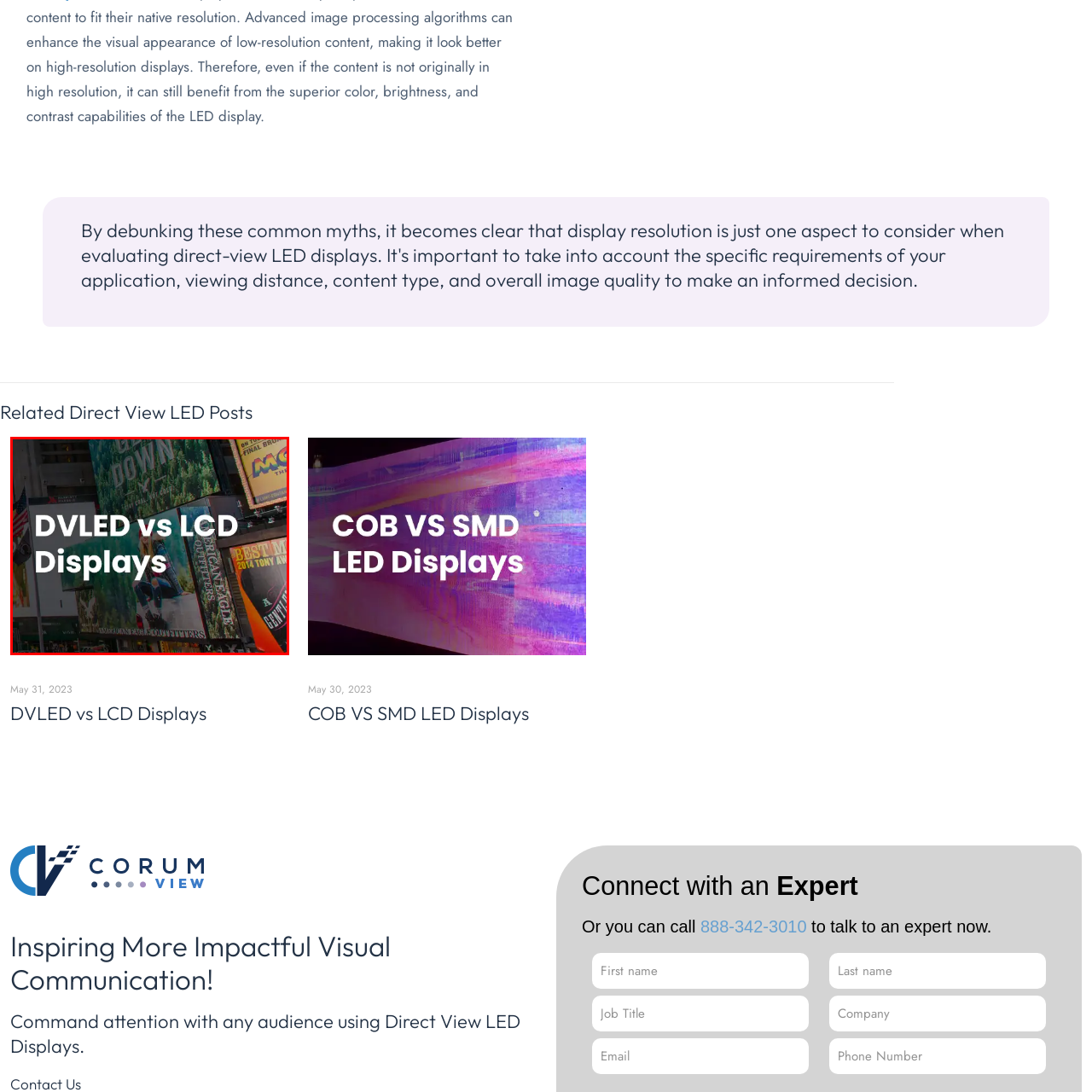Construct a detailed caption for the image enclosed in the red box.

The image prominently features the heading "DVLED vs LCD Displays," set against a vibrant backdrop of various large LED advertisements in a bustling urban environment—likely a location similar to Times Square. This visual contrast highlights the differences in display technology, emphasizing Direct View LED (DVLED) as a modern choice compared to traditional LCD displays. The dynamic scene captures the essence of digital advertising and the increasing prevalence of LED technology in public spaces, underscoring its role in enhancing visual communication and audience engagement.